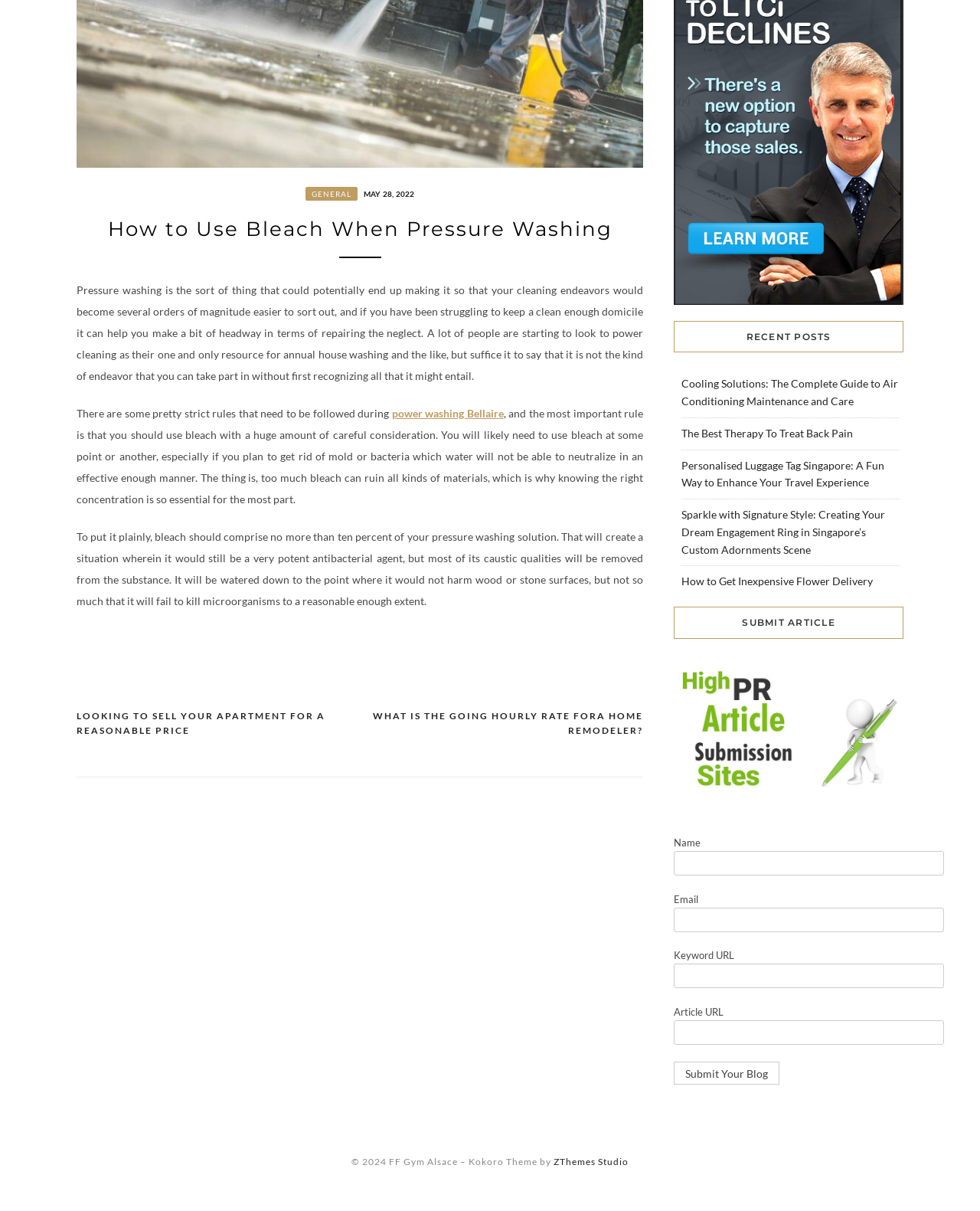Ascertain the bounding box coordinates for the UI element detailed here: "name="KeywordURL"". The coordinates should be provided as [left, top, right, bottom] with each value being a float between 0 and 1.

[0.688, 0.796, 0.963, 0.816]